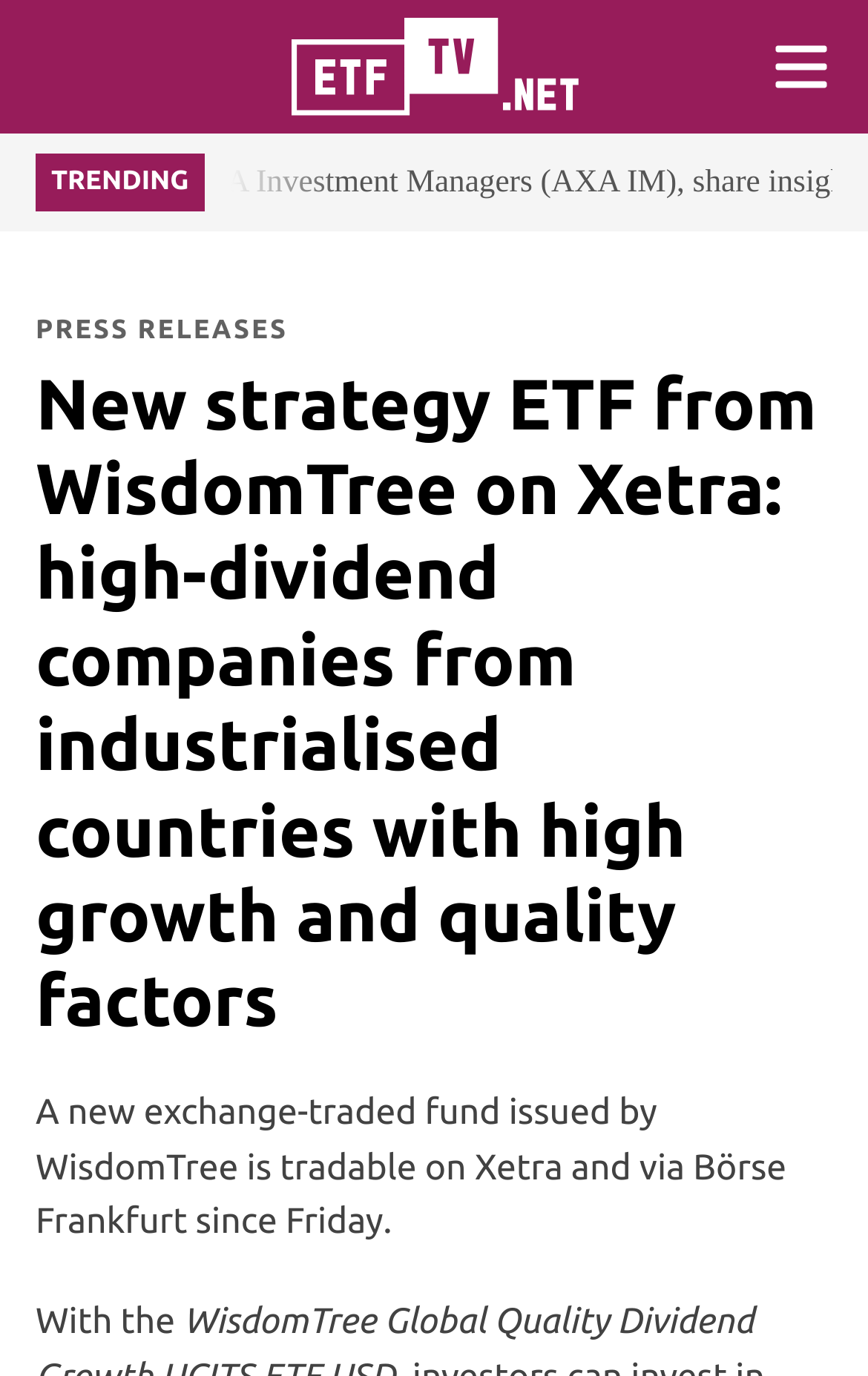What is the name of the TV channel mentioned?
Respond to the question with a single word or phrase according to the image.

ETF TV